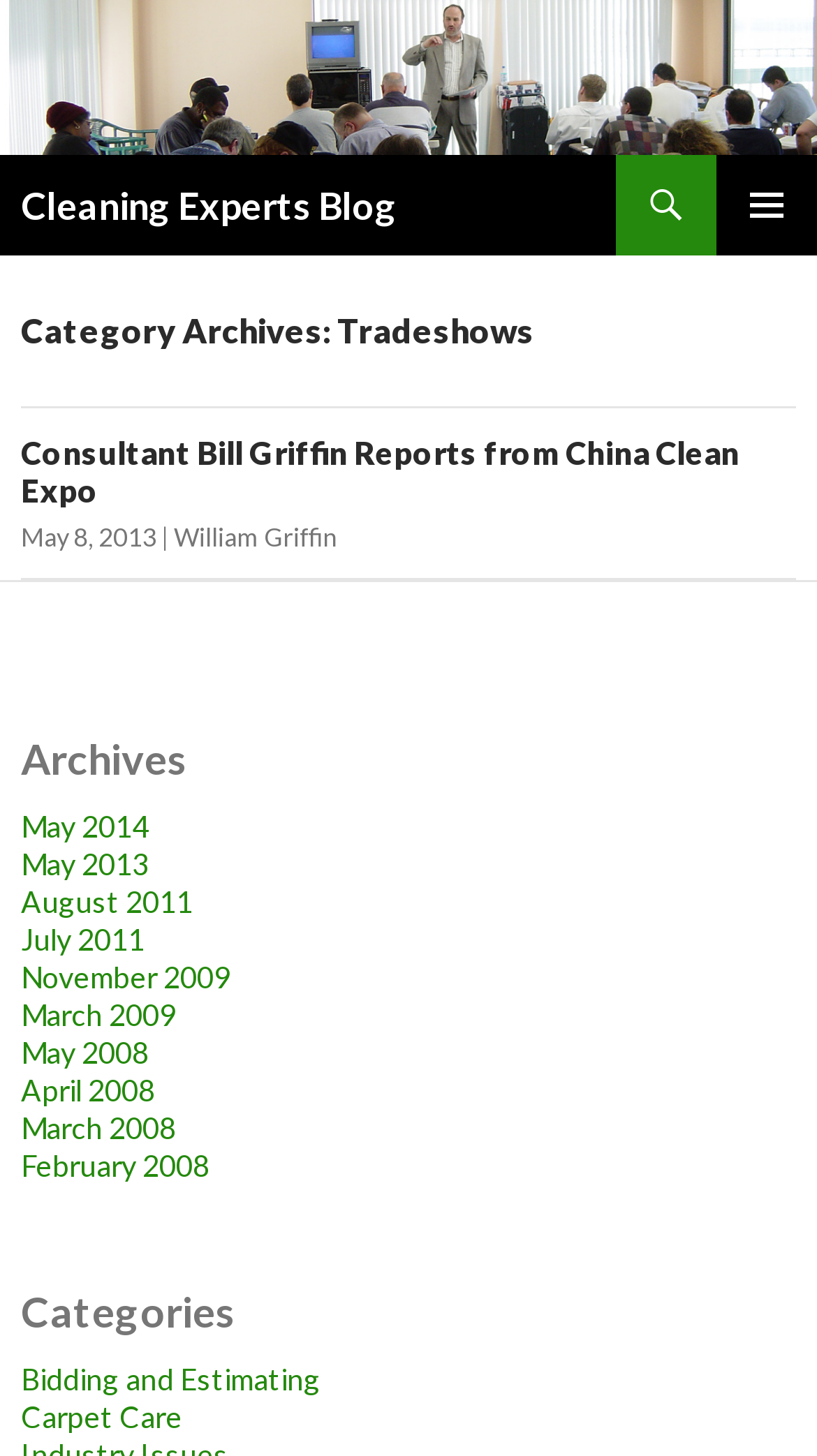From the details in the image, provide a thorough response to the question: What is the date of the blog post 'Consultant Bill Griffin Reports from China Clean Expo'?

The date of the blog post can be determined by looking at the link 'May 8, 2013' which is a sub-element of the article element and is located below the heading of the blog post.